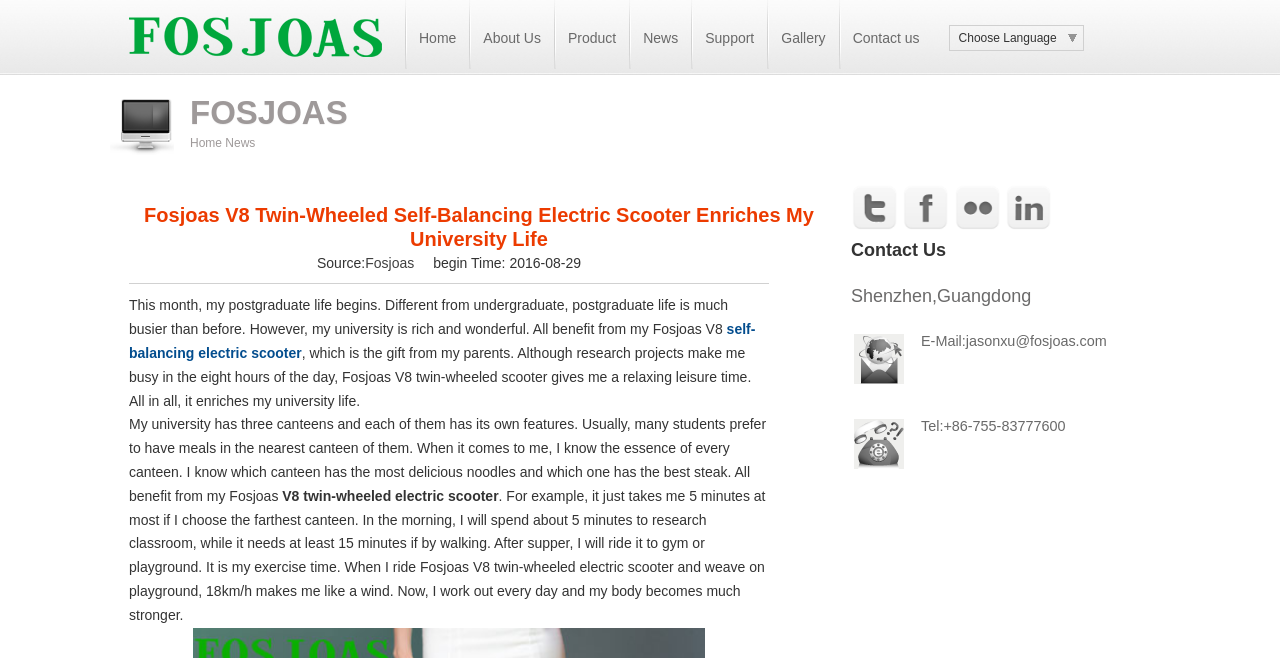Please answer the following question using a single word or phrase: 
What is the brand of the self-balancing electric scooter?

FOSJOAS